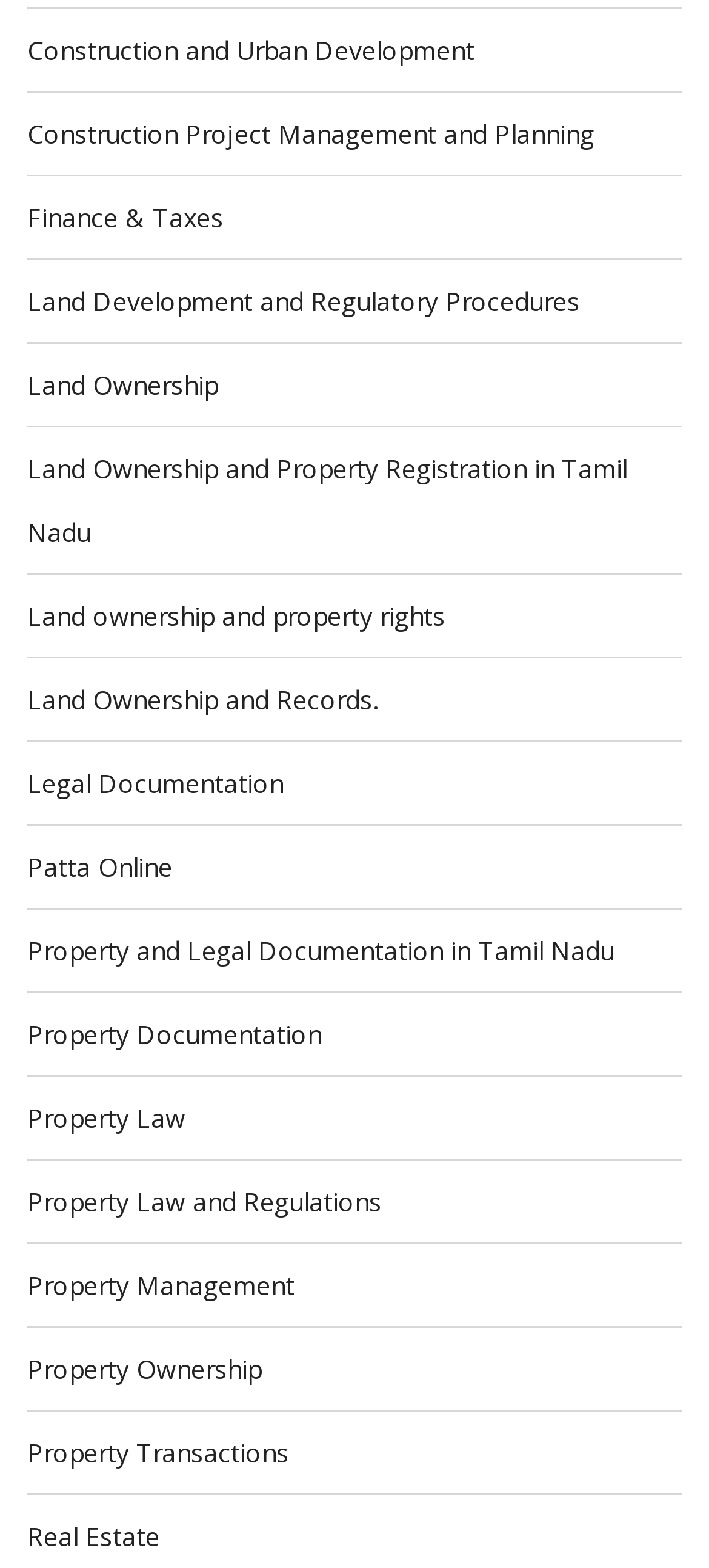Determine the bounding box coordinates of the clickable region to follow the instruction: "Search for something".

None